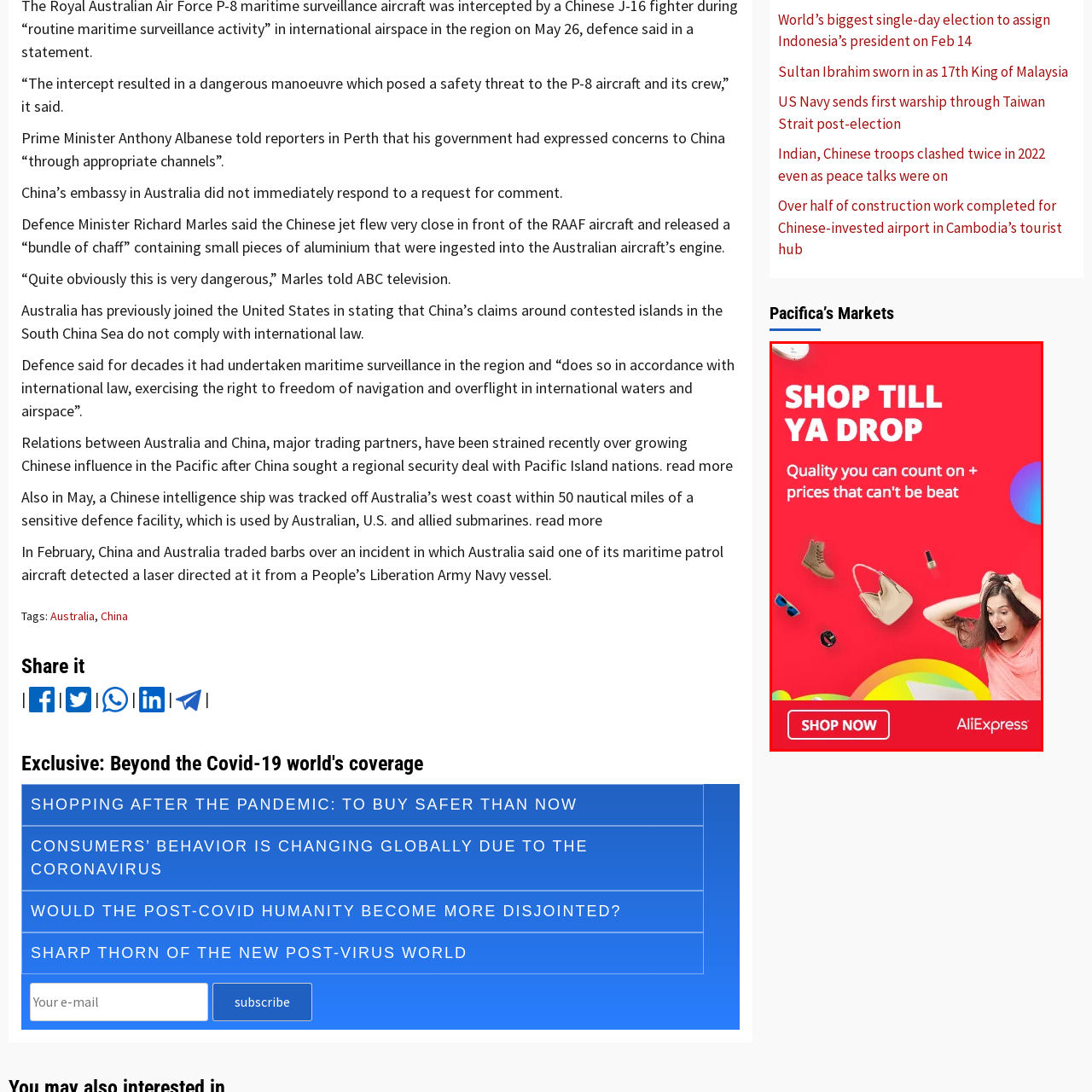Examine the image highlighted by the red boundary, What is the main theme of the advertisement? Provide your answer in a single word or phrase.

Shopping